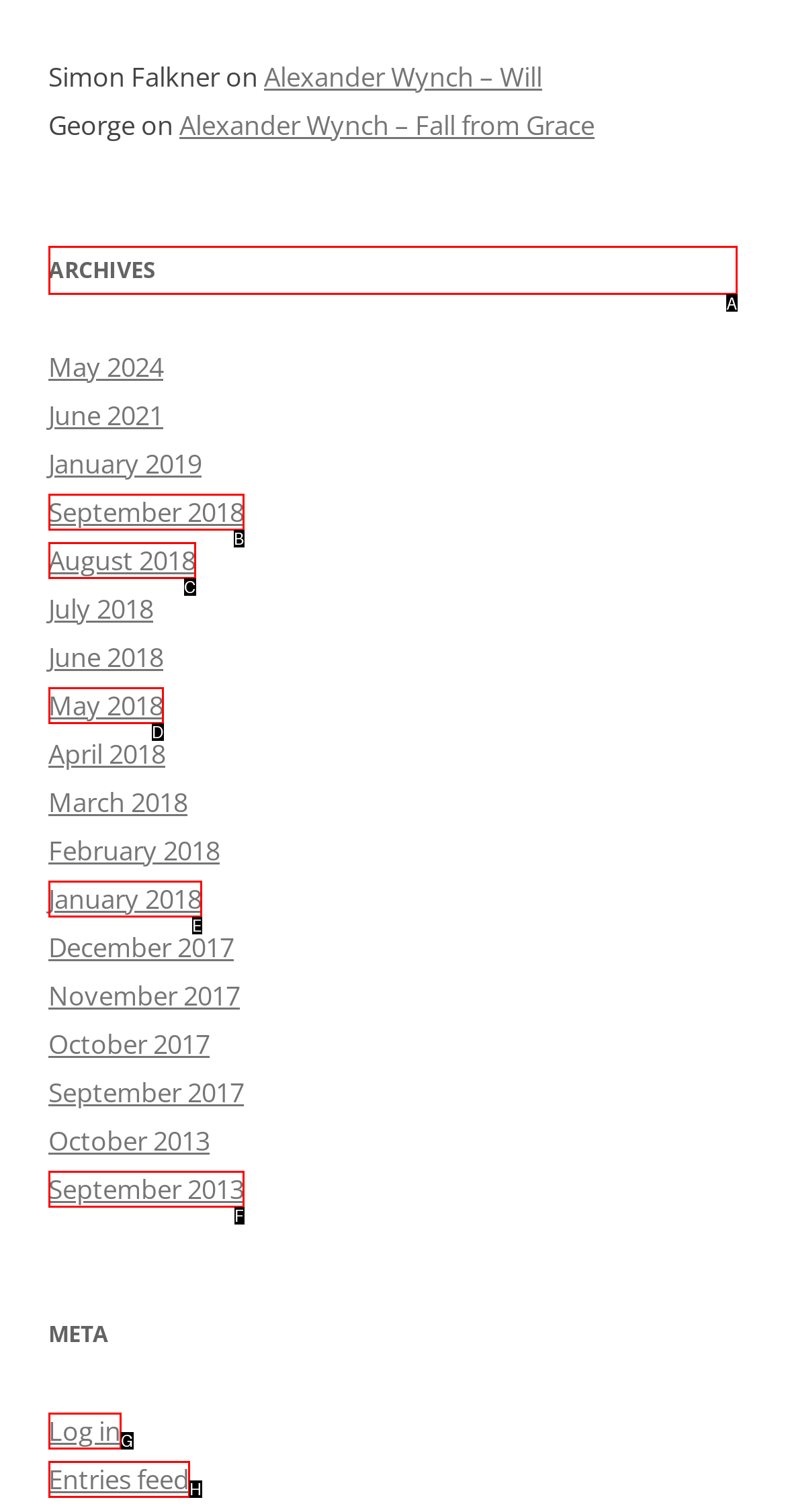From the given options, indicate the letter that corresponds to the action needed to complete this task: Go to archives. Respond with only the letter.

A